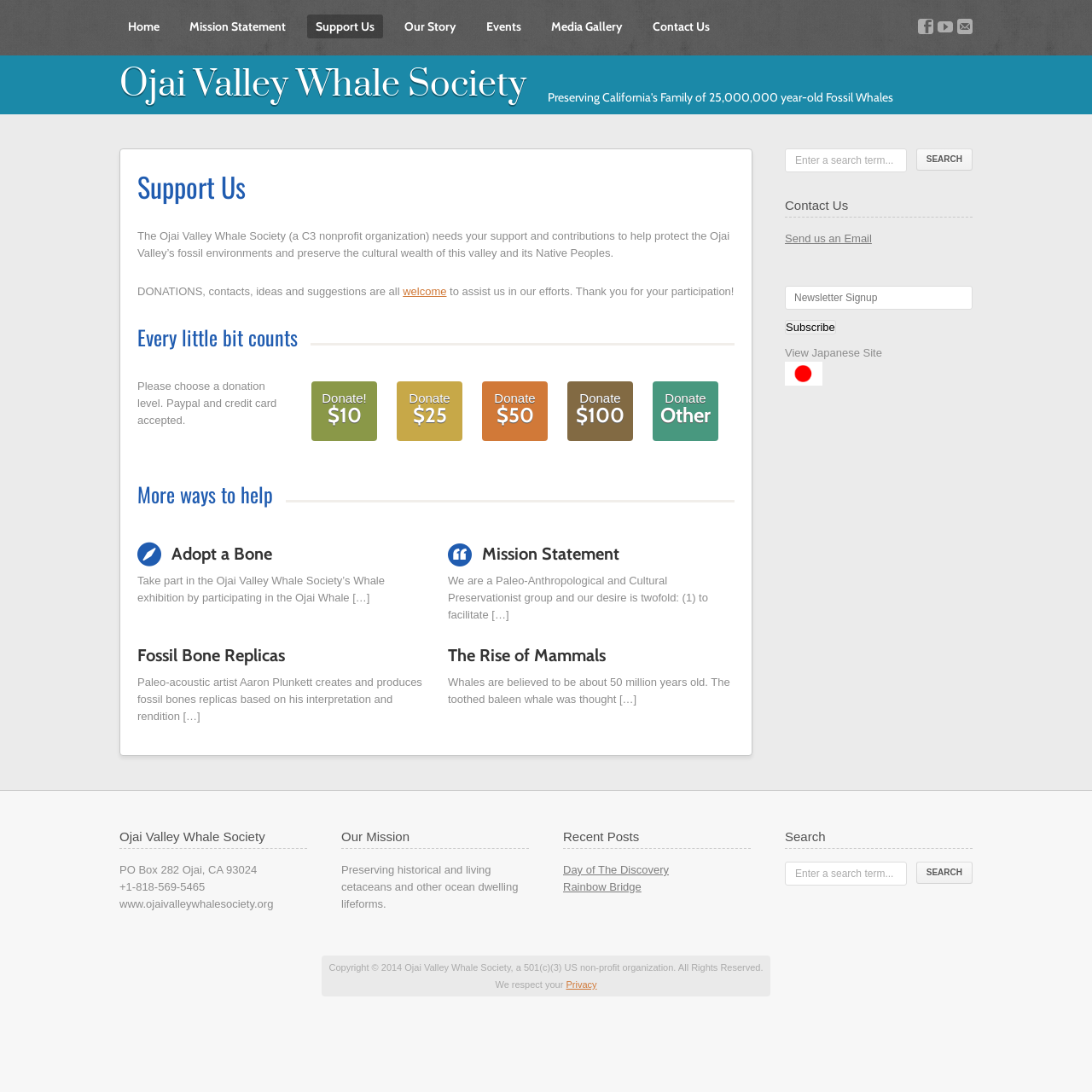Provide the bounding box coordinates of the section that needs to be clicked to accomplish the following instruction: "Download the HRPing utility for enhanced ping functionality."

None